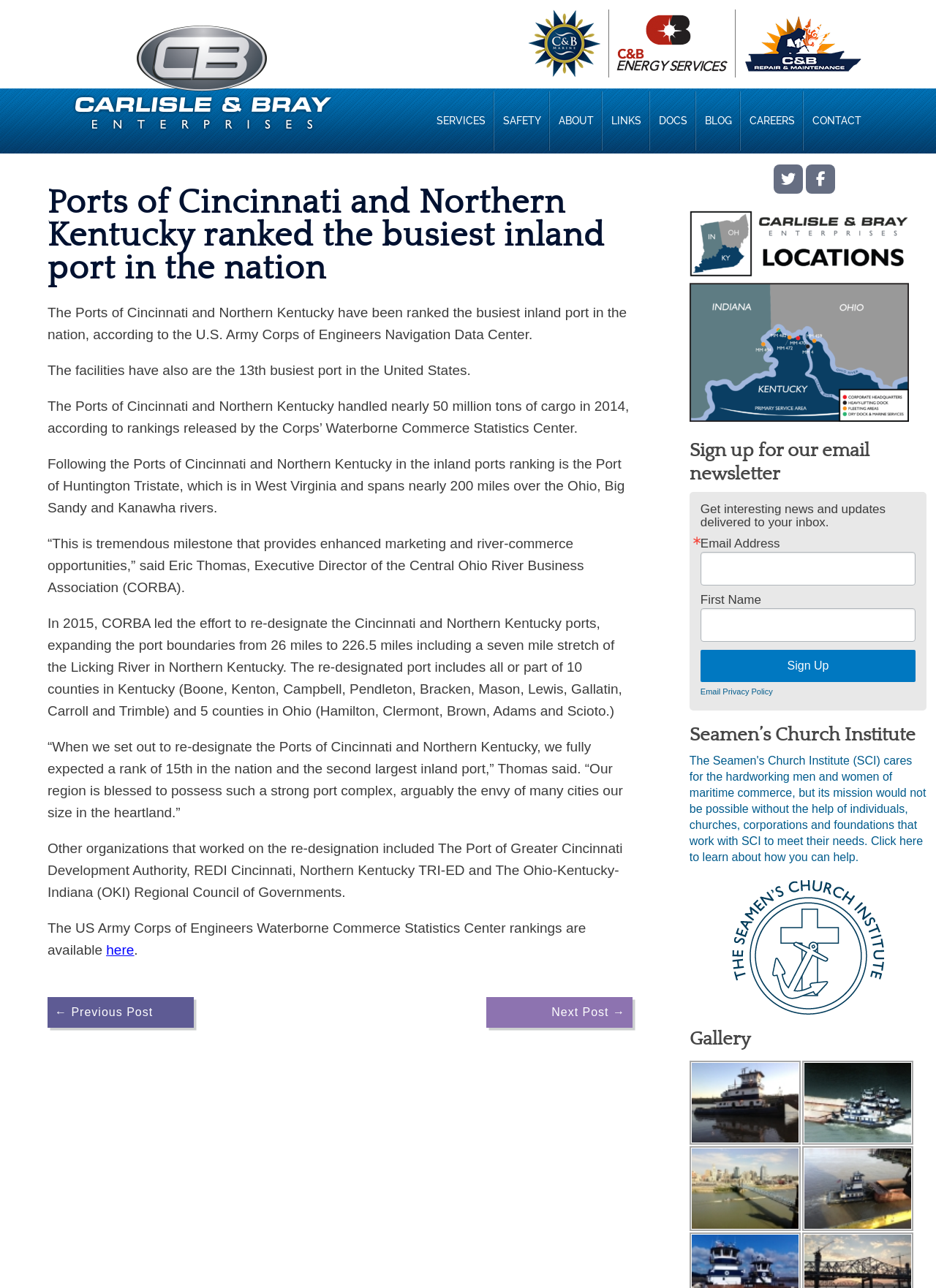From the given element description: "← Previous Post", find the bounding box for the UI element. Provide the coordinates as four float numbers between 0 and 1, in the order [left, top, right, bottom].

[0.059, 0.781, 0.163, 0.791]